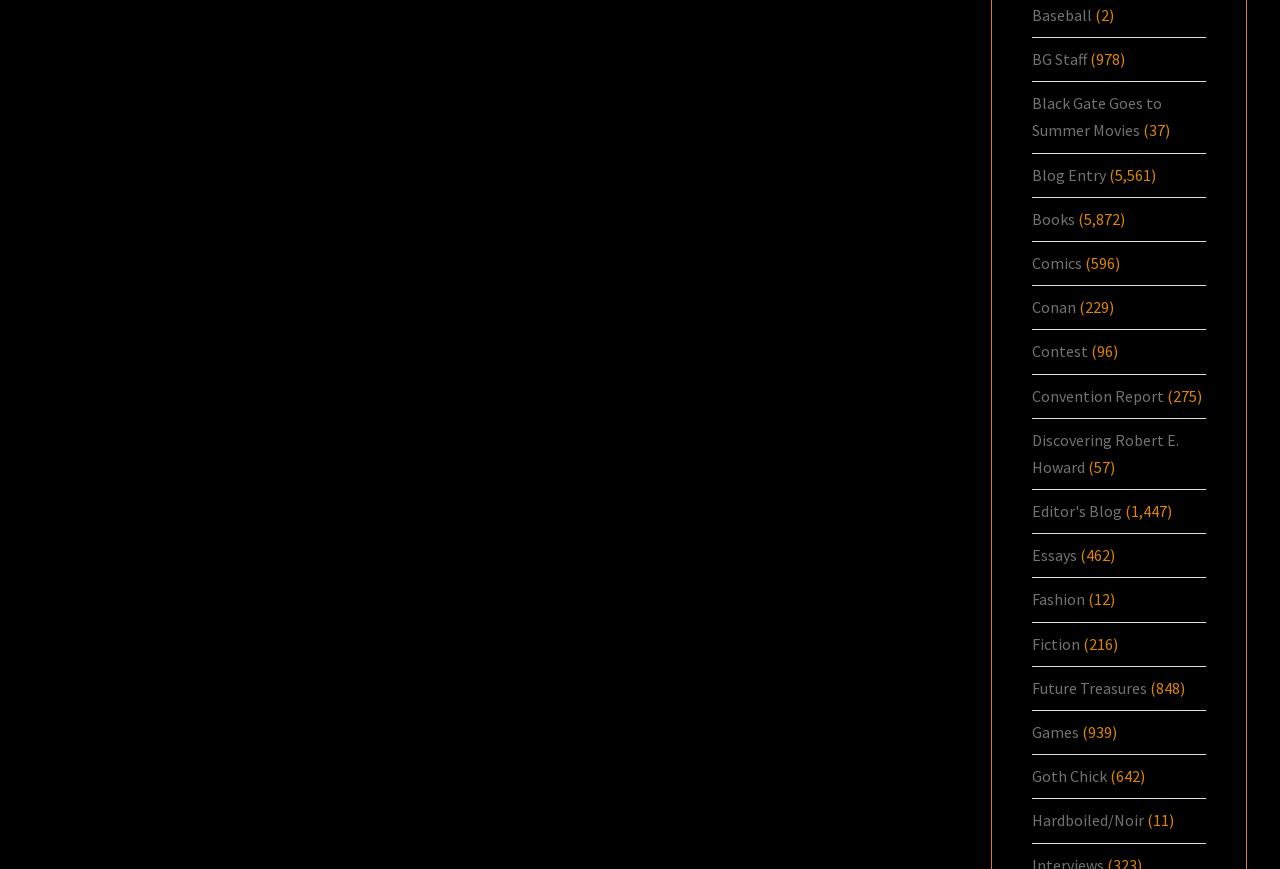Please find the bounding box coordinates of the clickable region needed to complete the following instruction: "Read Blog Entry". The bounding box coordinates must consist of four float numbers between 0 and 1, i.e., [left, top, right, bottom].

[0.806, 0.189, 0.864, 0.212]